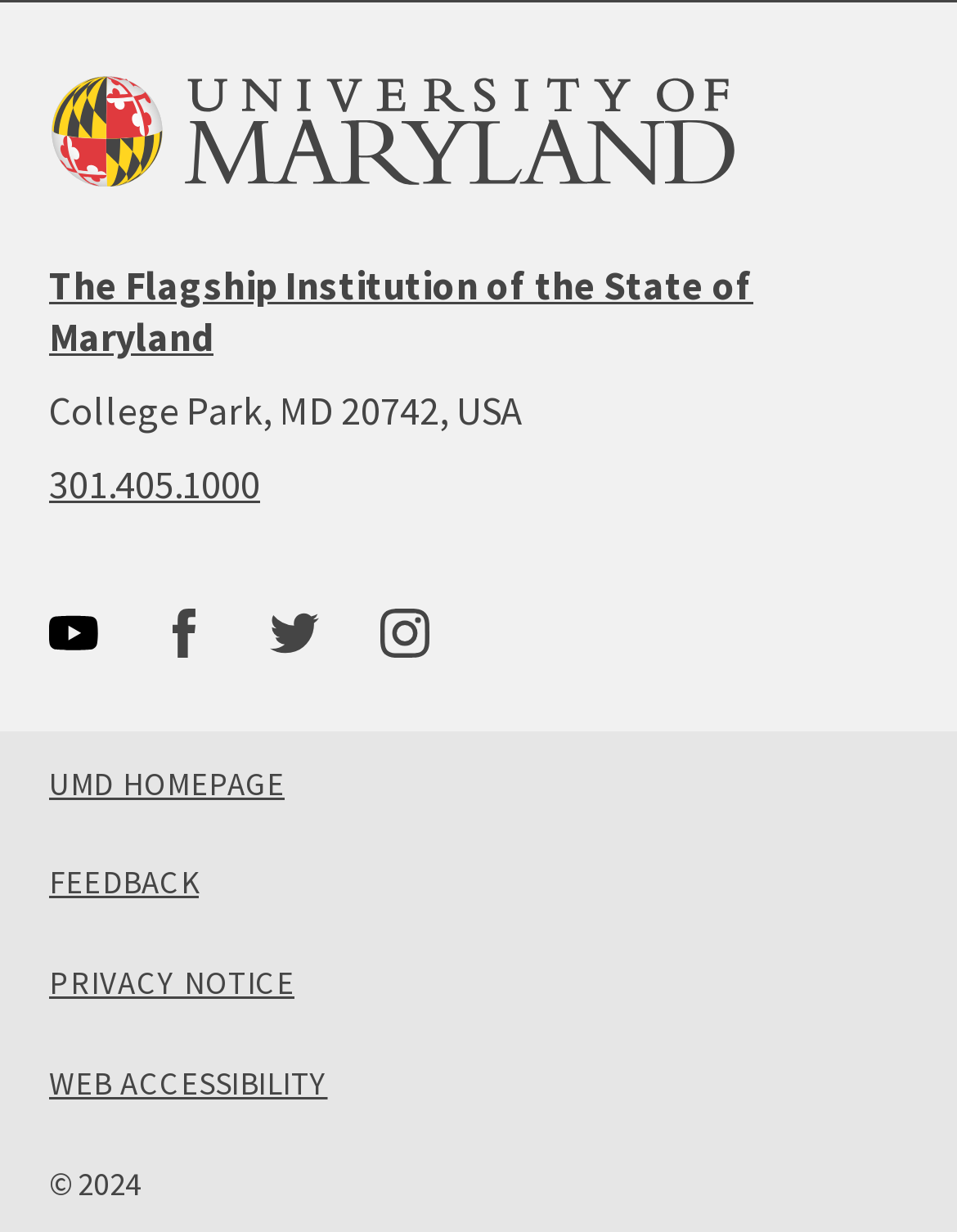Pinpoint the bounding box coordinates of the element you need to click to execute the following instruction: "Watch university videos on YouTube". The bounding box should be represented by four float numbers between 0 and 1, in the format [left, top, right, bottom].

[0.051, 0.493, 0.103, 0.533]